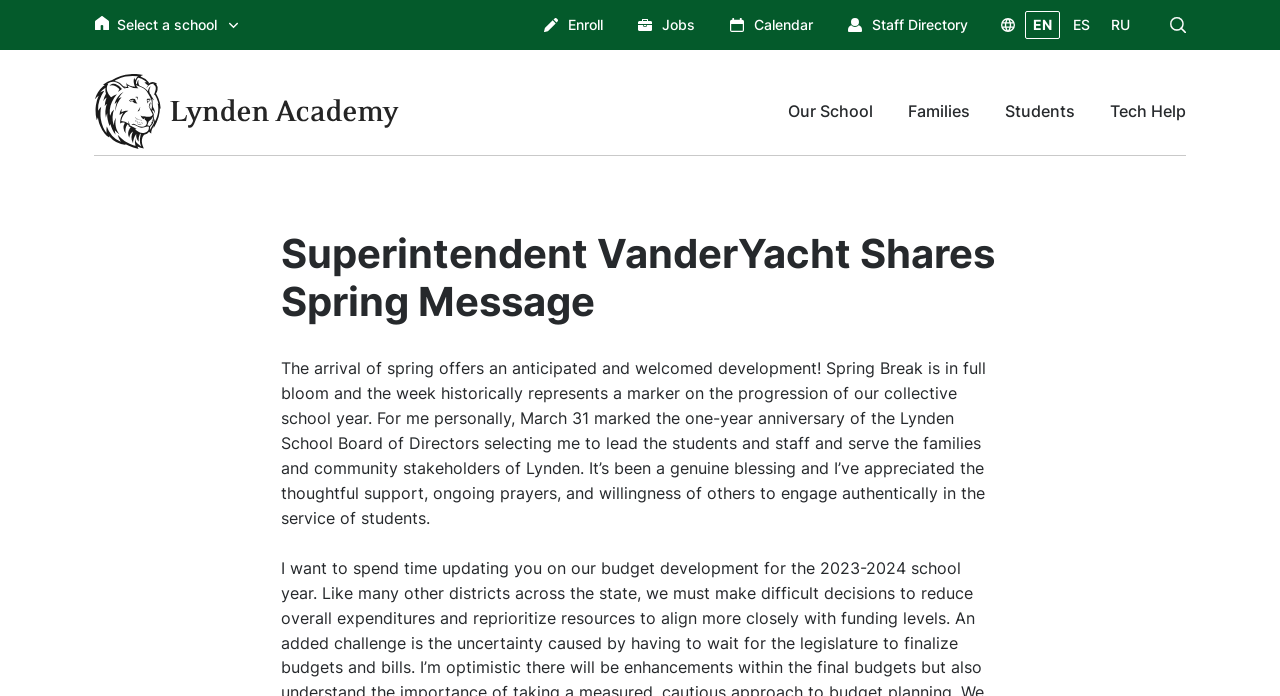Please use the details from the image to answer the following question comprehensively:
What is the topic of the main article?

The main article on the webpage appears to be a message from the Superintendent, VanderYacht, sharing his thoughts on the arrival of spring and his one-year anniversary as Superintendent. The article is headed by a title 'Superintendent VanderYacht Shares Spring Message'.